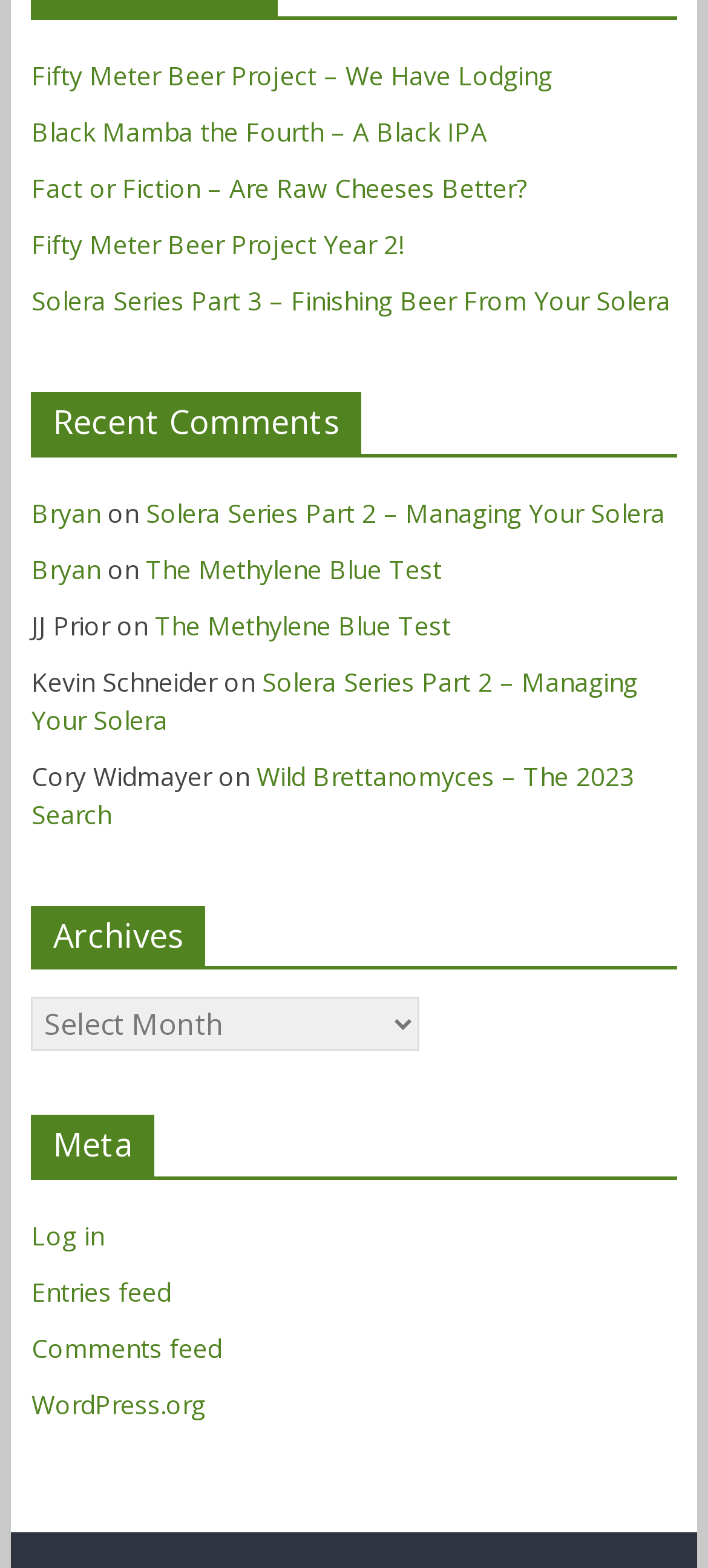Please indicate the bounding box coordinates of the element's region to be clicked to achieve the instruction: "Log in to the website". Provide the coordinates as four float numbers between 0 and 1, i.e., [left, top, right, bottom].

[0.044, 0.777, 0.147, 0.799]